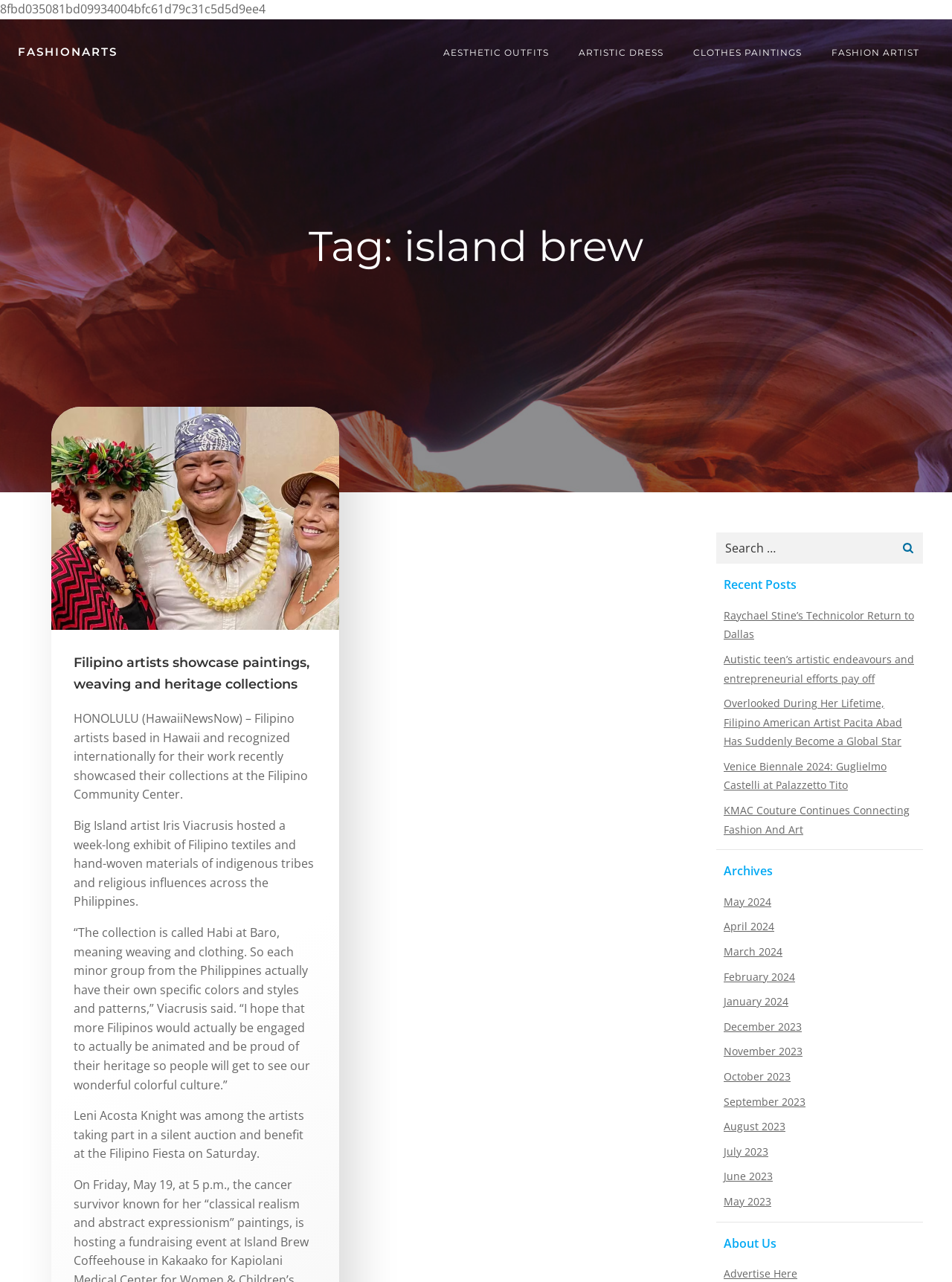Can you provide the bounding box coordinates for the element that should be clicked to implement the instruction: "Search for something"?

[0.752, 0.415, 0.97, 0.44]